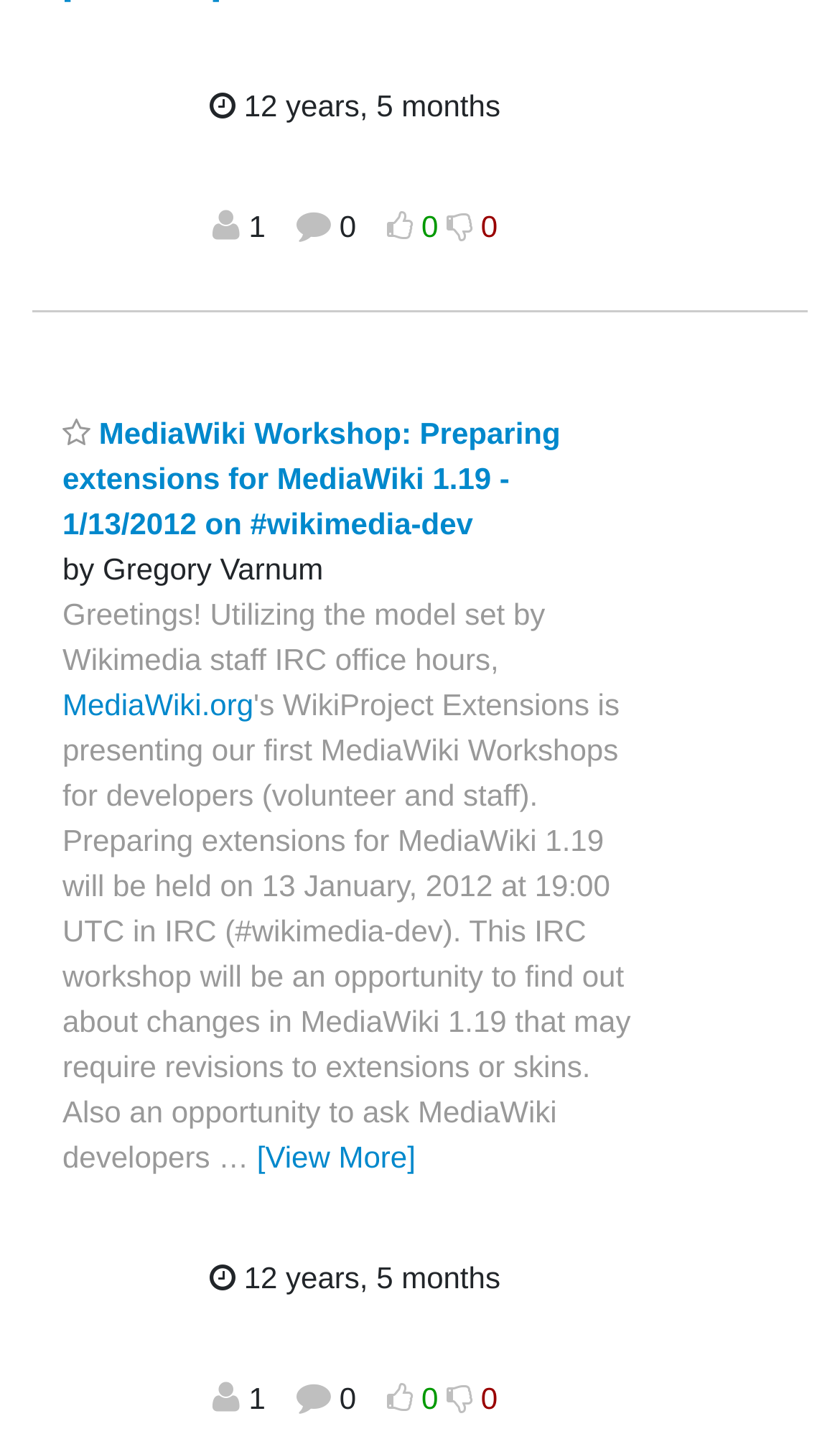Bounding box coordinates are given in the format (top-left x, top-left y, bottom-right x, bottom-right y). All values should be floating point numbers between 0 and 1. Provide the bounding box coordinate for the UI element described as: [View More]

[0.306, 0.791, 0.495, 0.815]